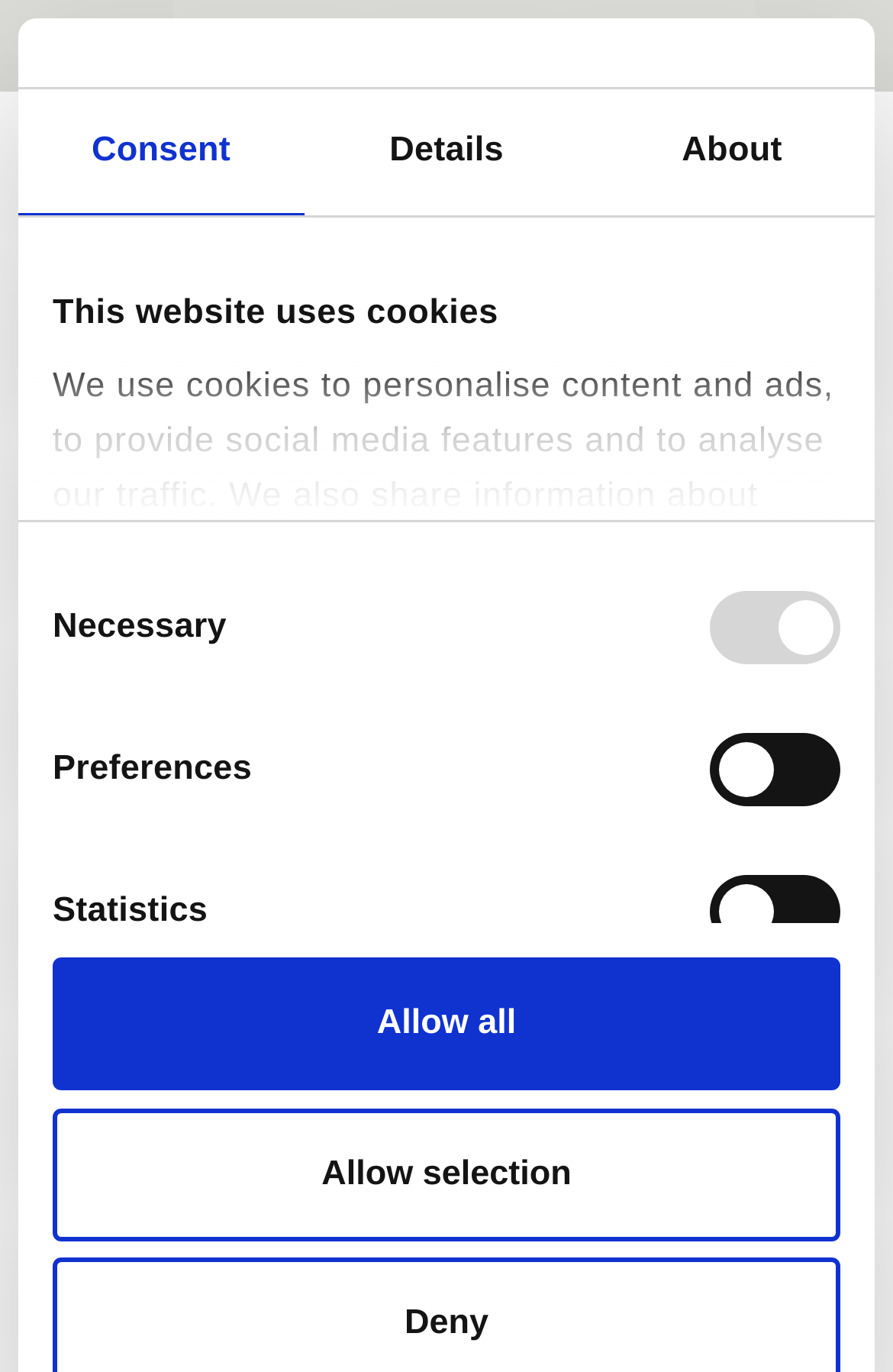Please give a concise answer to this question using a single word or phrase: 
Who is the contributor of the article?

Esther Ellis, MS, RDN, LDN